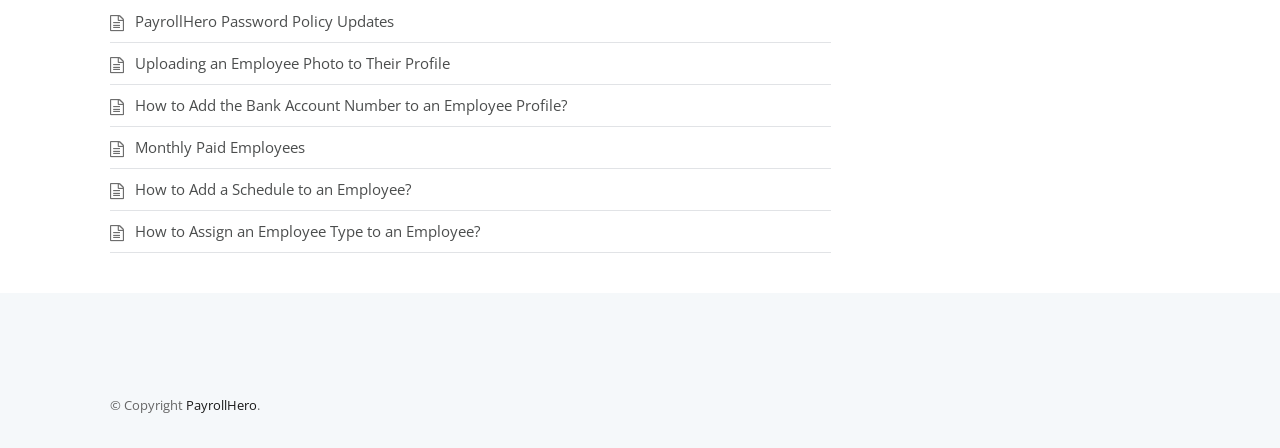What is the purpose of the webpage?
Respond to the question with a well-detailed and thorough answer.

Based on the links and text on the webpage, it appears that the webpage is related to managing employee profiles, including updating password policies, uploading photos, adding bank account numbers, and assigning employee types.